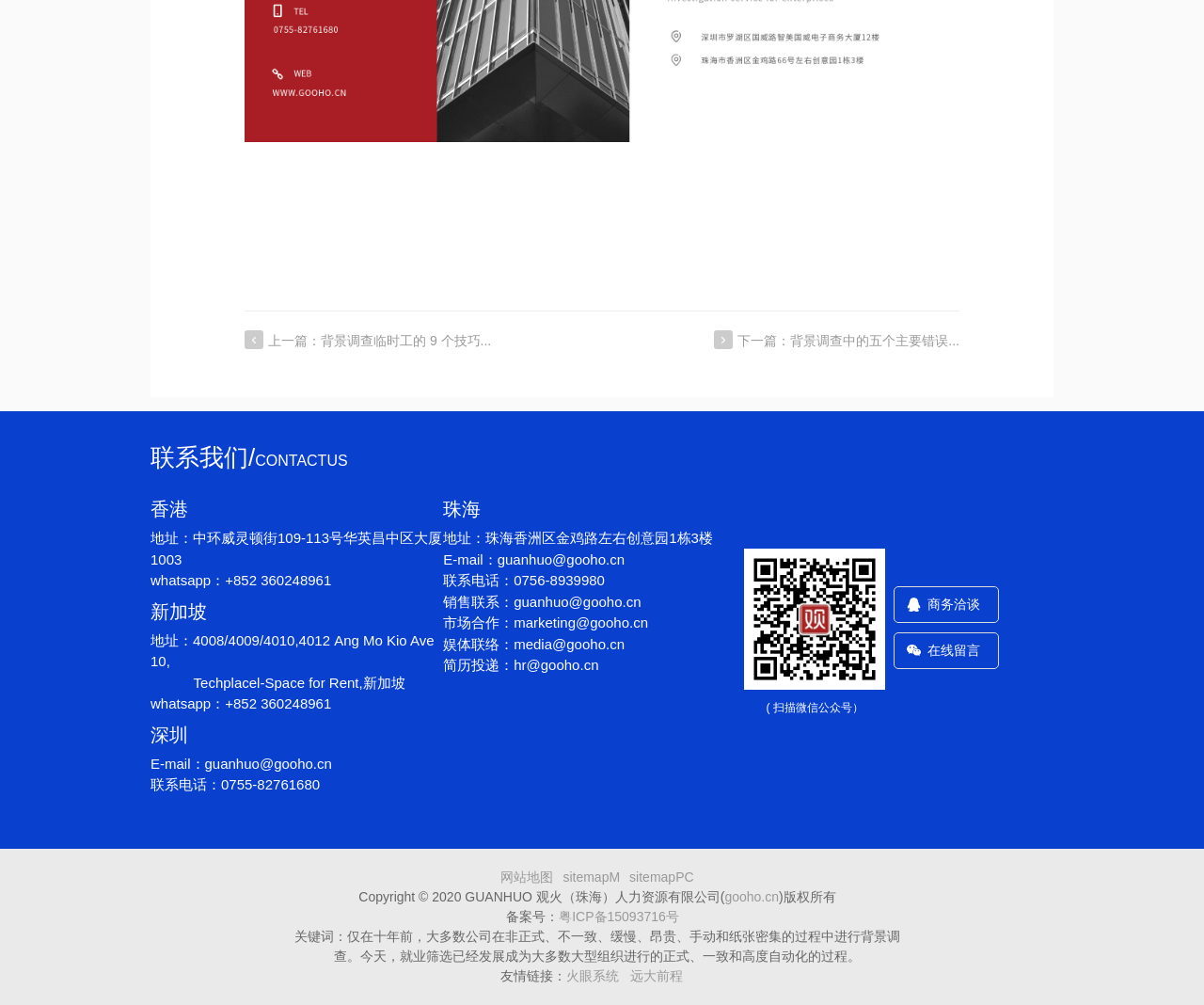Determine the bounding box coordinates of the clickable element to complete this instruction: "Scan the QR code". Provide the coordinates in the format of four float numbers between 0 and 1, [left, top, right, bottom].

[0.618, 0.546, 0.735, 0.686]